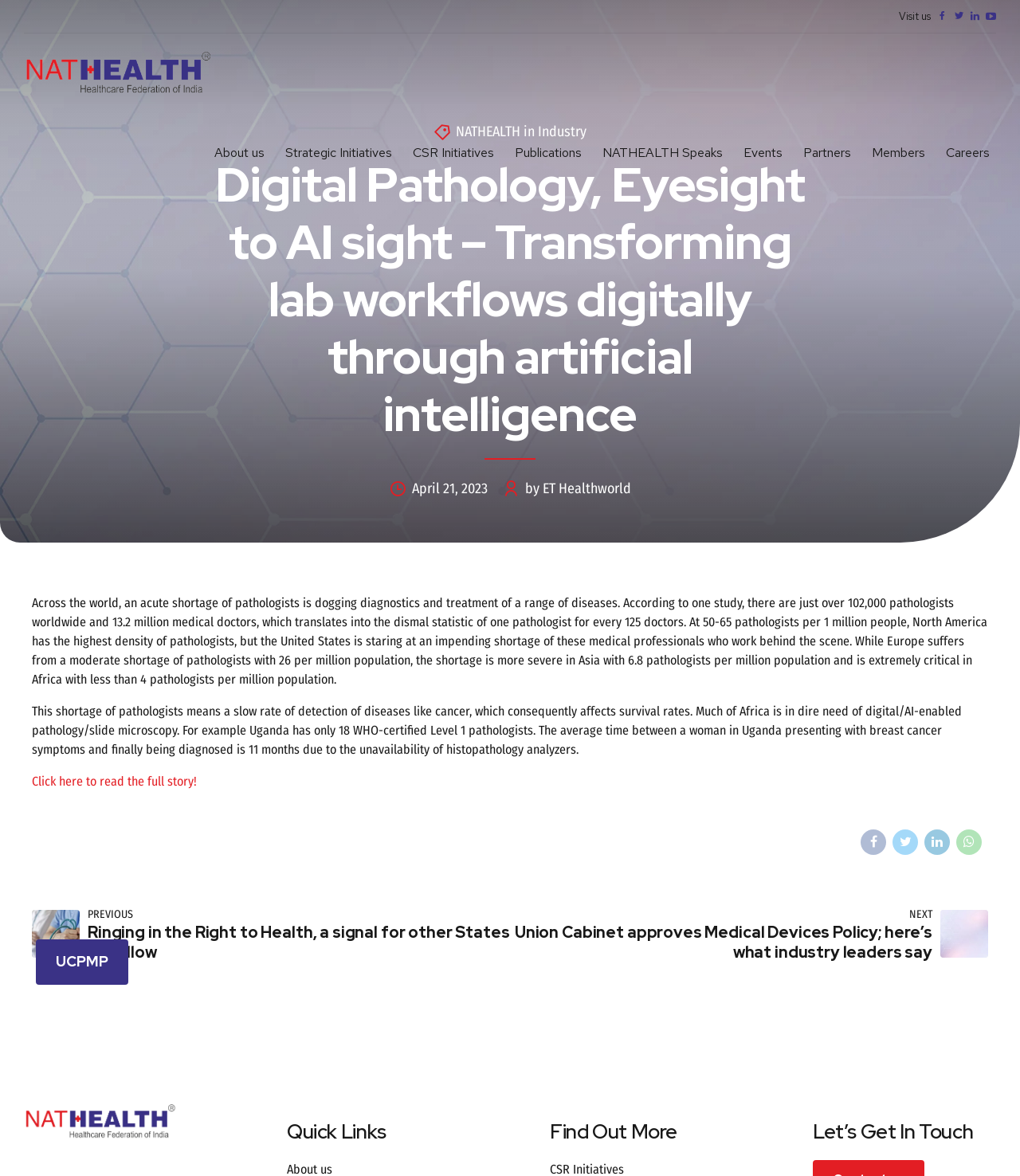Refer to the image and answer the question with as much detail as possible: What is the name of the publication that wrote the article?

The name of the publication that wrote the article can be found at the bottom of the article, where it says 'by ET Healthworld'. This indicates that the article was written by ET Healthworld.